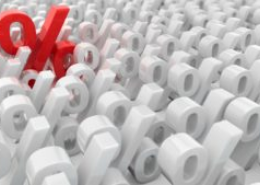Illustrate the image with a detailed caption.

The image depicts a striking visual representation of financial concepts, featuring a multitude of white percentage signs, symbolizing the vastness of interest rates or financial metrics. Among this sea of white, a single bright red percentage sign stands out prominently in the foreground, highlighting importance or urgency within the context of financial transitions or decisions. This imagery effectively conveys themes of competition, differentiation, and the significance of specific financial indicators, likely relating to recent discussions about interest rates or financial regulations as indicated by accompanying articles such as "A Risk Manager’s Guide to the Reference Rate Transition."